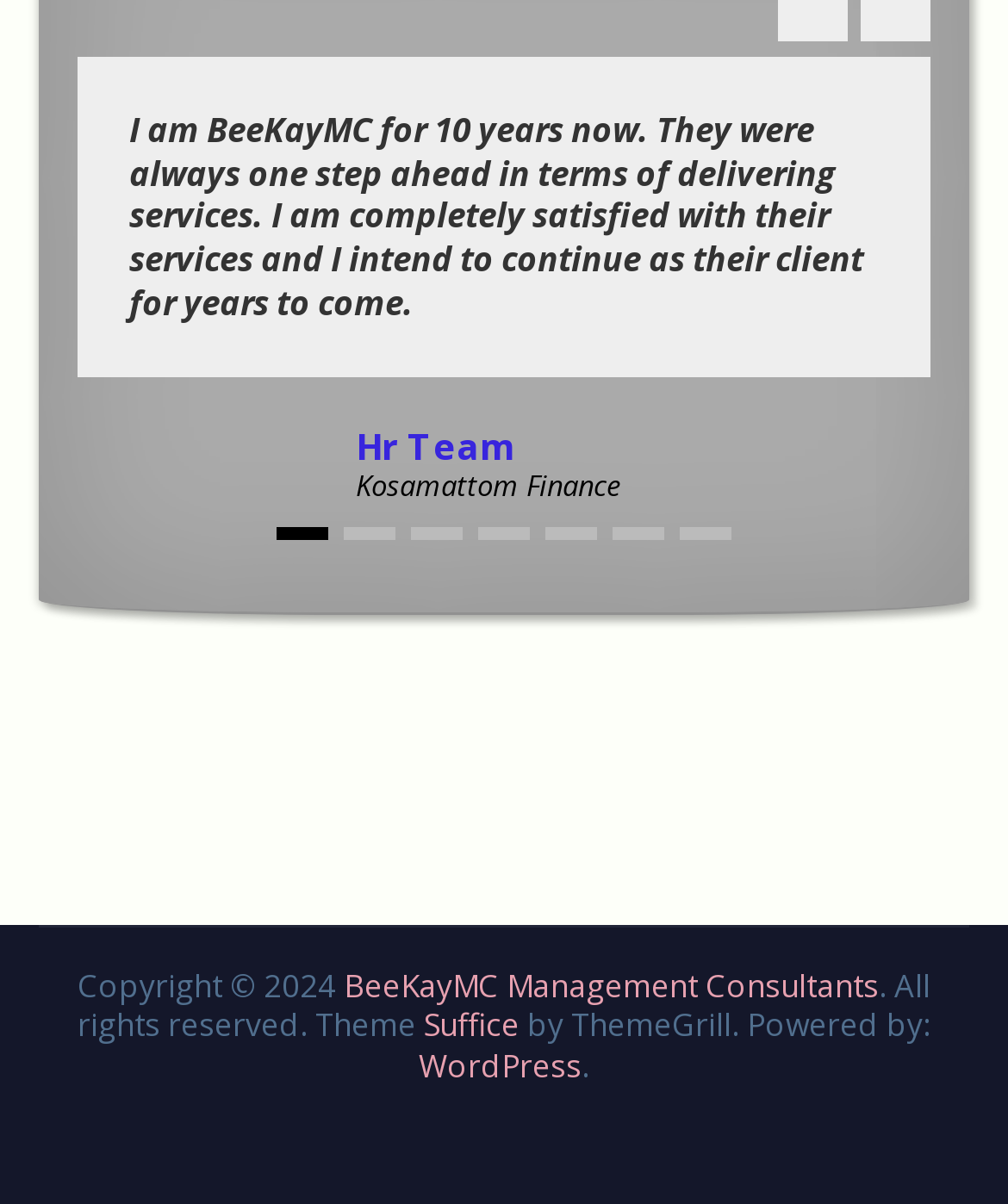Please find the bounding box coordinates of the element that needs to be clicked to perform the following instruction: "Find a clinical trial near you". The bounding box coordinates should be four float numbers between 0 and 1, represented as [left, top, right, bottom].

None